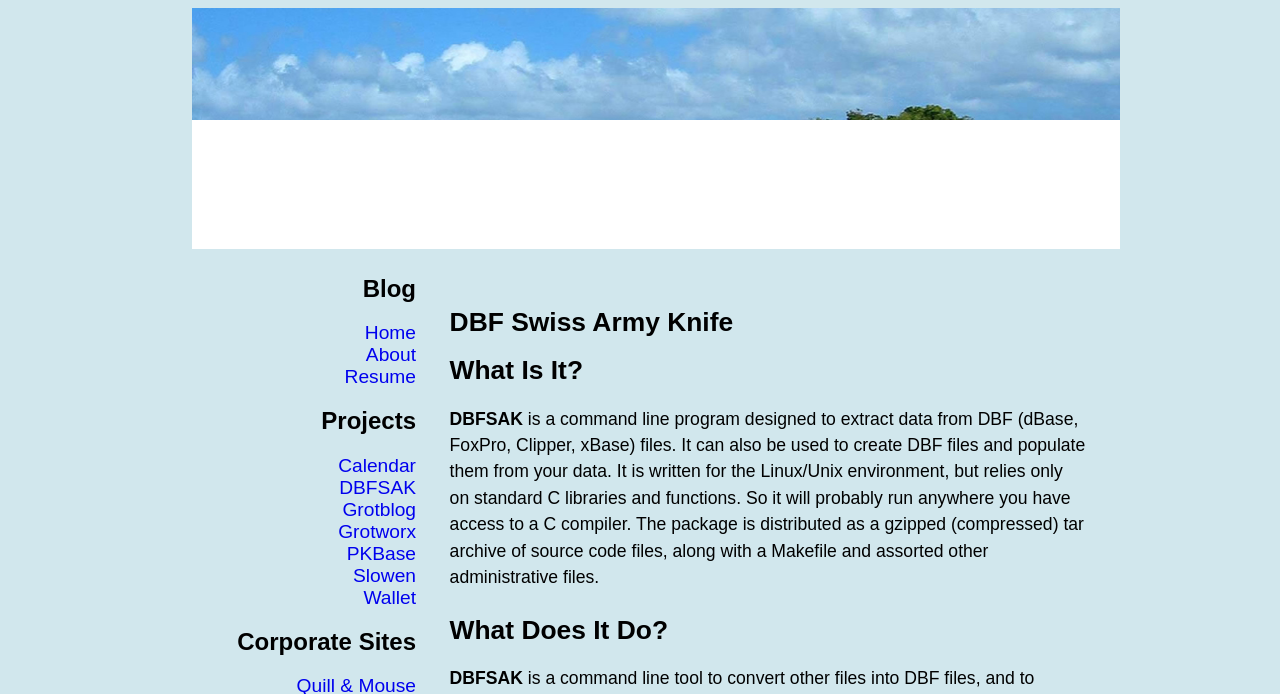Pinpoint the bounding box coordinates of the clickable area needed to execute the instruction: "go to home page". The coordinates should be specified as four float numbers between 0 and 1, i.e., [left, top, right, bottom].

[0.285, 0.464, 0.325, 0.495]